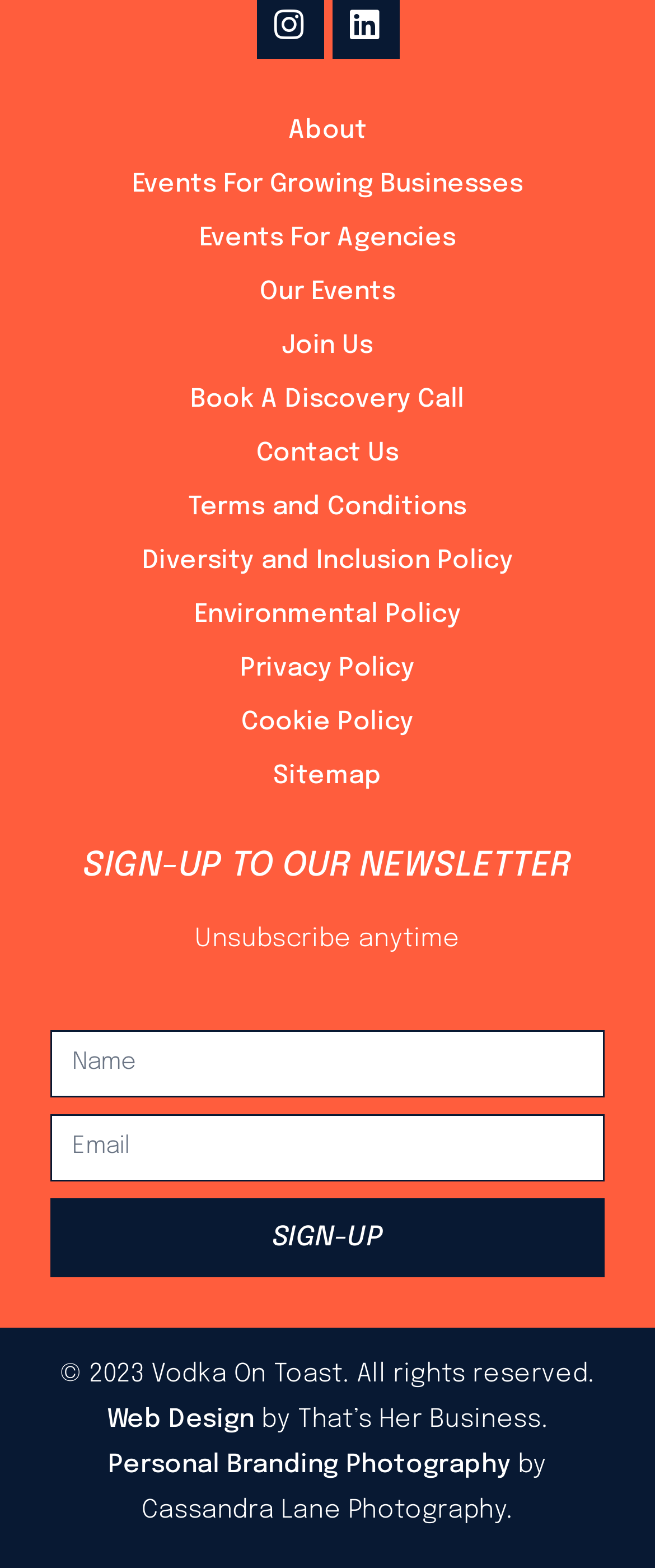Locate the bounding box coordinates of the clickable region necessary to complete the following instruction: "Click the 'SIGN-UP' button". Provide the coordinates in the format of four float numbers between 0 and 1, i.e., [left, top, right, bottom].

[0.077, 0.764, 0.923, 0.814]